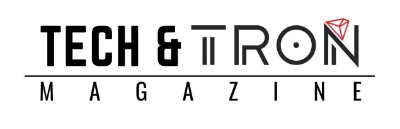Explain the details of the image you are viewing.

The image features the logo of "Tech & Tron Magazine," which presents a modern and sleek design. The logo is prominently displayed with "TECH" and "MAGAZINE" in bold, stylized black text, while "&" is presented in a striking manner. The word "TRON" is distinctively designed, incorporating elements like a circle and a diamond shape, emphasizing the magazine's focus on technology and innovation in the digital space. The overall aesthetic reflects a contemporary look, appealing to readers interested in technology trends, cryptocurrencies, and advancements in the tech sector.